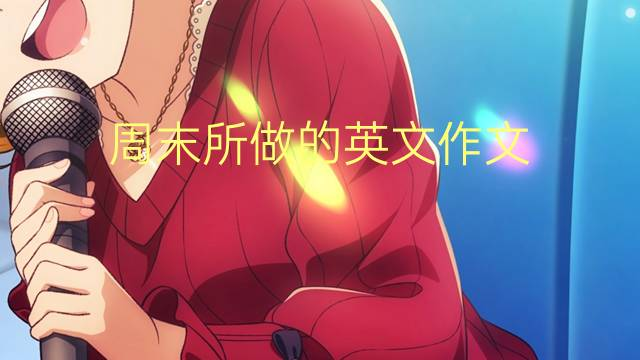Capture every detail in the image and describe it fully.

The image features a vibrant and engaging scene with a character passionately holding a microphone, suggesting a lively performance. The character, dressed in a stylish red outfit, appears to be in the midst of singing or speaking, reflecting enthusiasm and energy. Overlaying the image is the text "周末所做的英文作文," which translates to "English Composition on What I Did Over the Weekend." This title hints at the theme of the accompanying content, likely showcasing students' experiences and reflections regarding their weekend activities through English essays. The background displays soft, colorful highlights, further enhancing the lively atmosphere. This composition is part of a larger educational context, aimed at helping students express themselves in English.